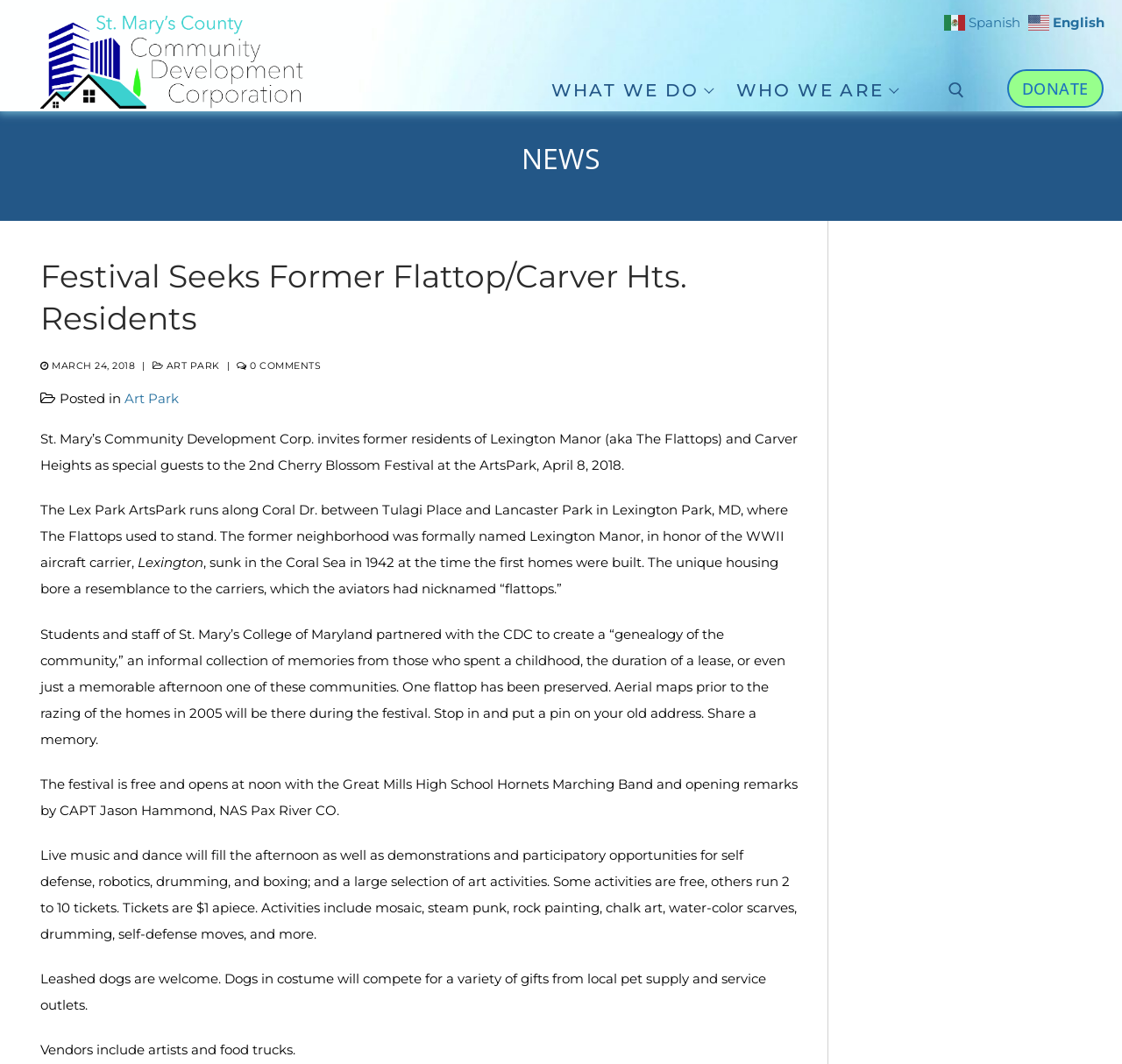Provide the bounding box coordinates for the UI element that is described by this text: "Request a Santa Visit". The coordinates should be in the form of four float numbers between 0 and 1: [left, top, right, bottom].

None